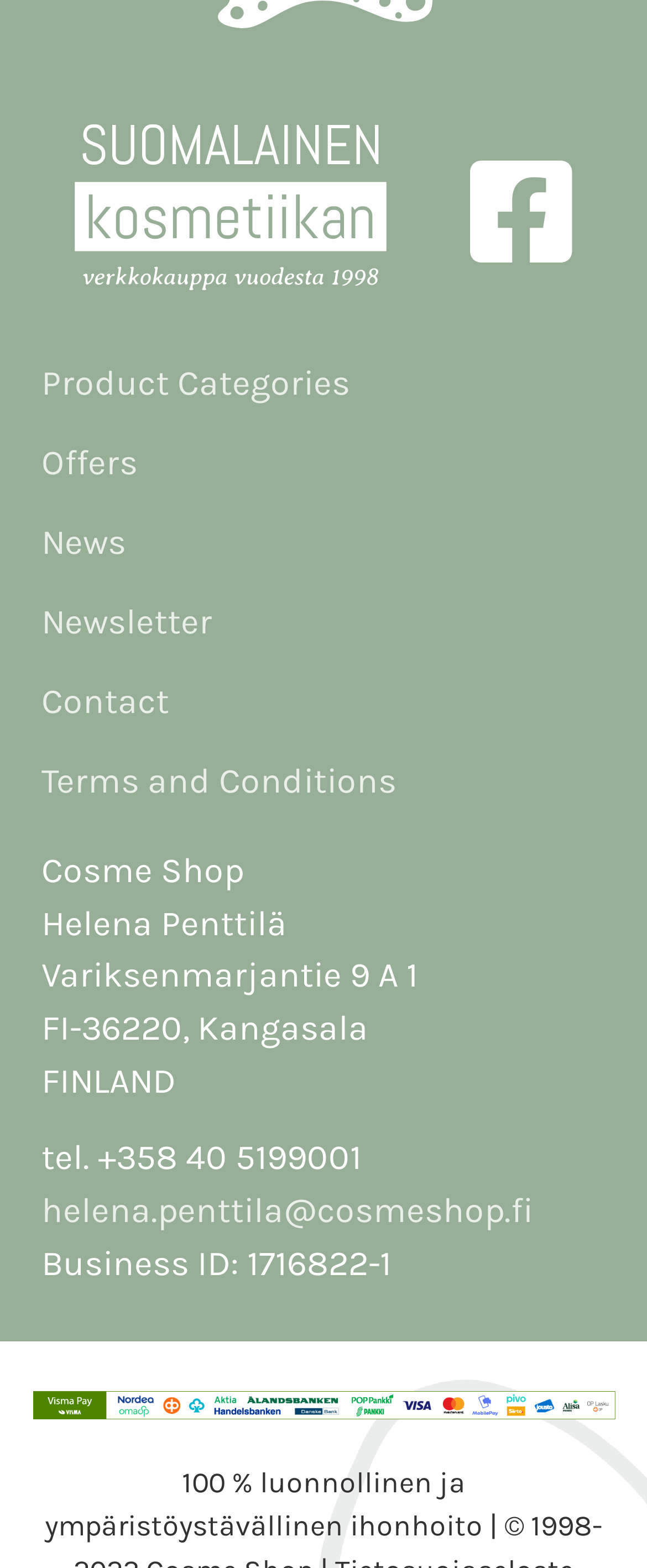What is the business ID of the company?
Please provide a single word or phrase as your answer based on the screenshot.

1716822-1